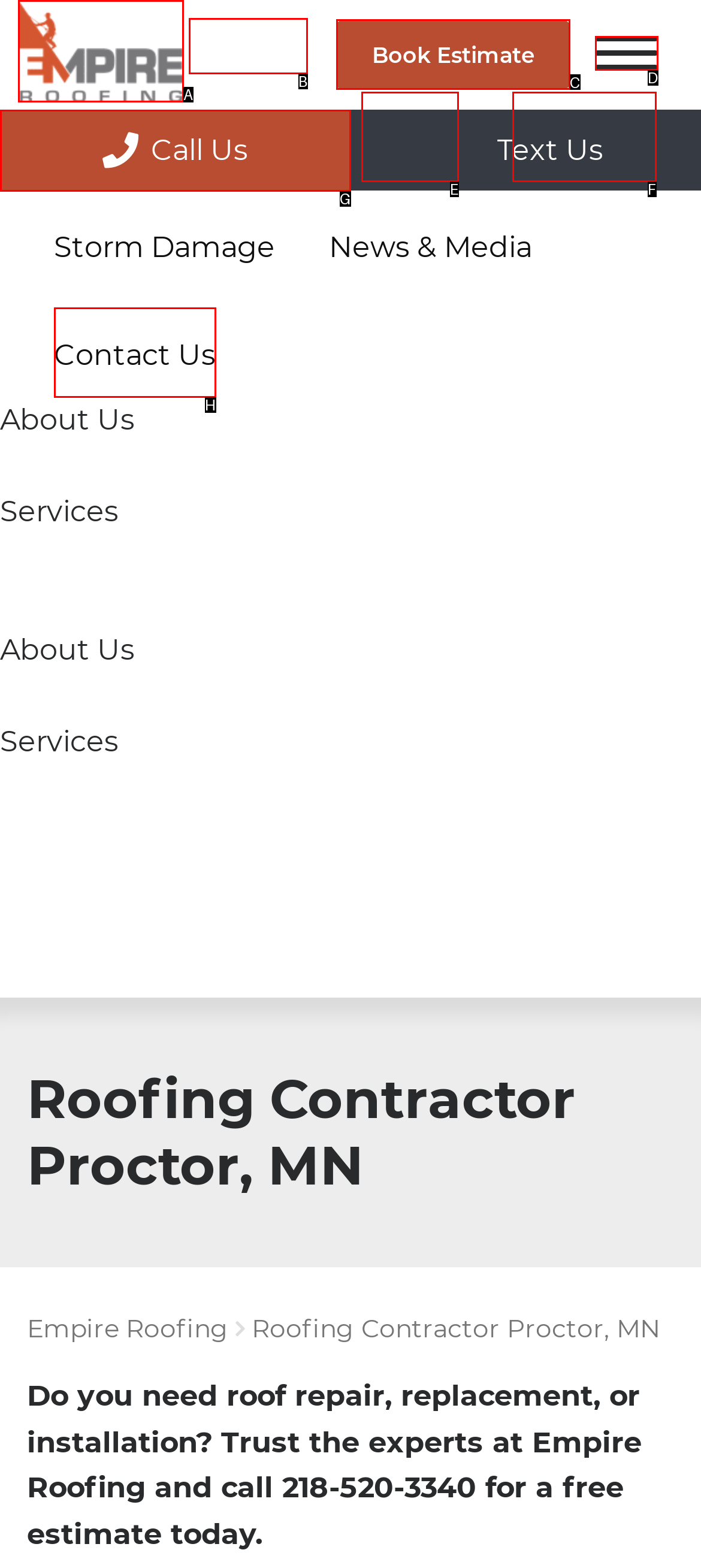Select the proper HTML element to perform the given task: Click the 'Call Us' link Answer with the corresponding letter from the provided choices.

G